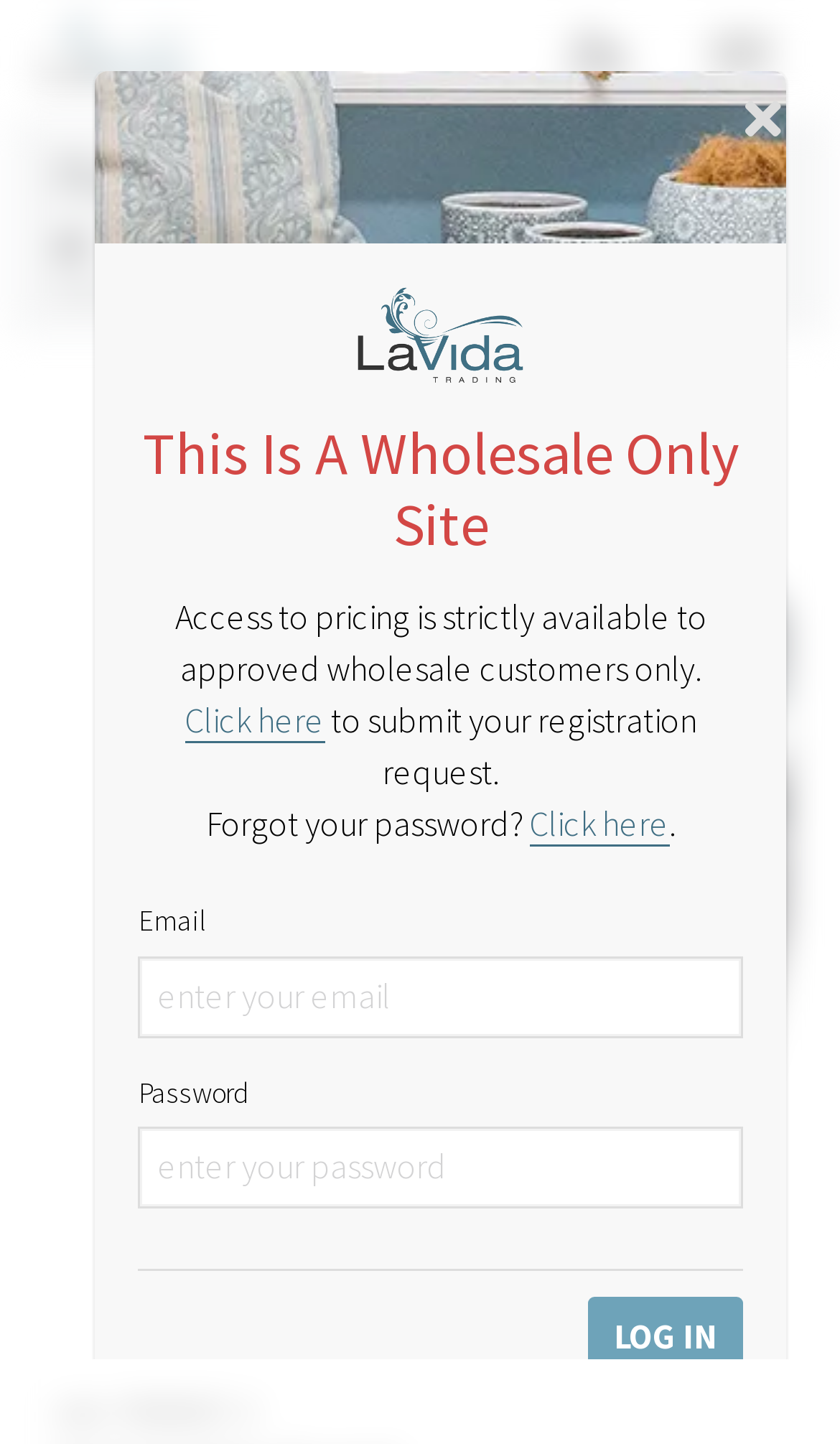What is the login button's text?
Using the image as a reference, deliver a detailed and thorough answer to the question.

The login button's text can be found at the bottom-right corner of the webpage, where it says 'LOG IN' in a button format.